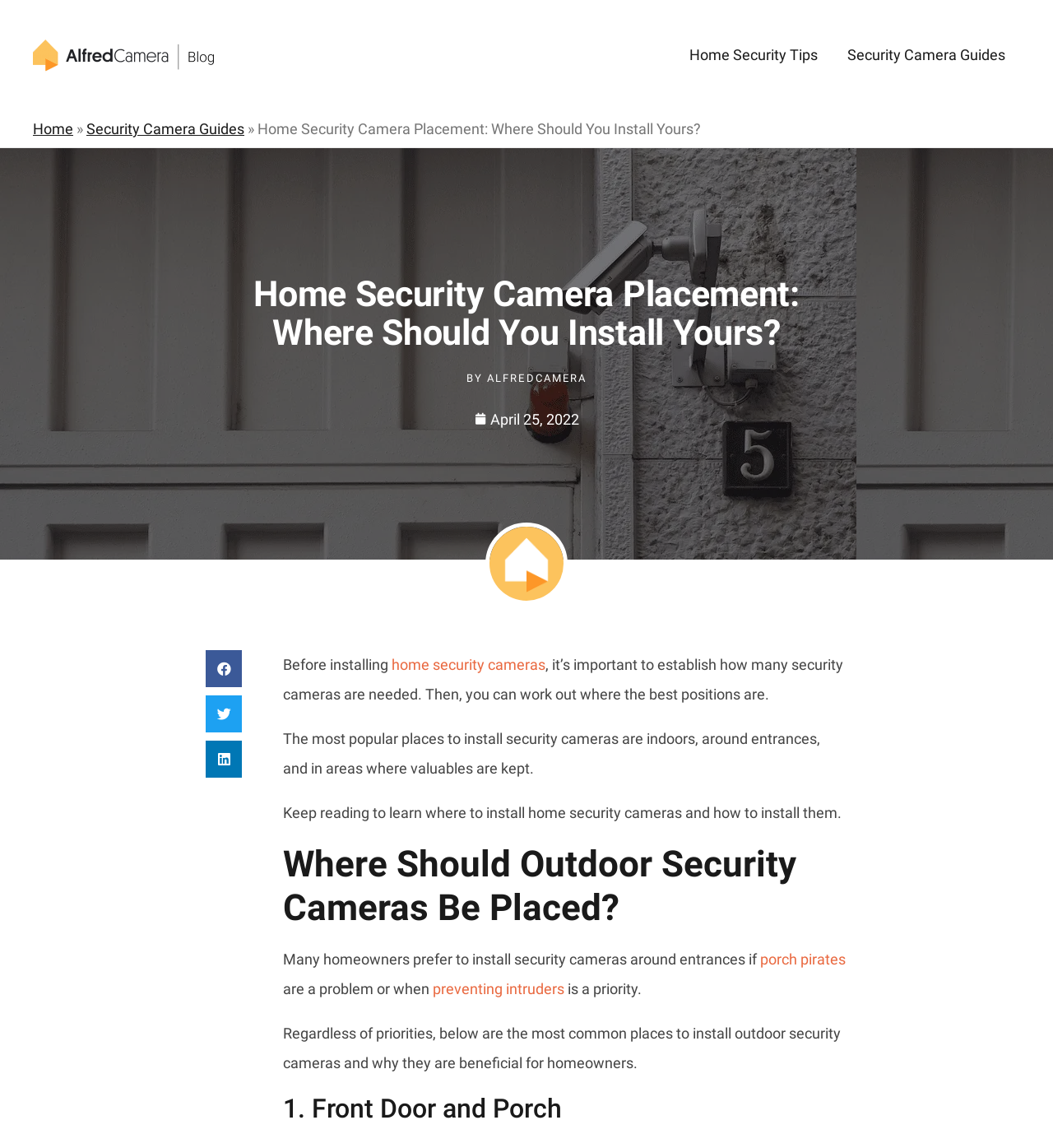Provide the bounding box for the UI element matching this description: "Home".

[0.031, 0.105, 0.07, 0.12]